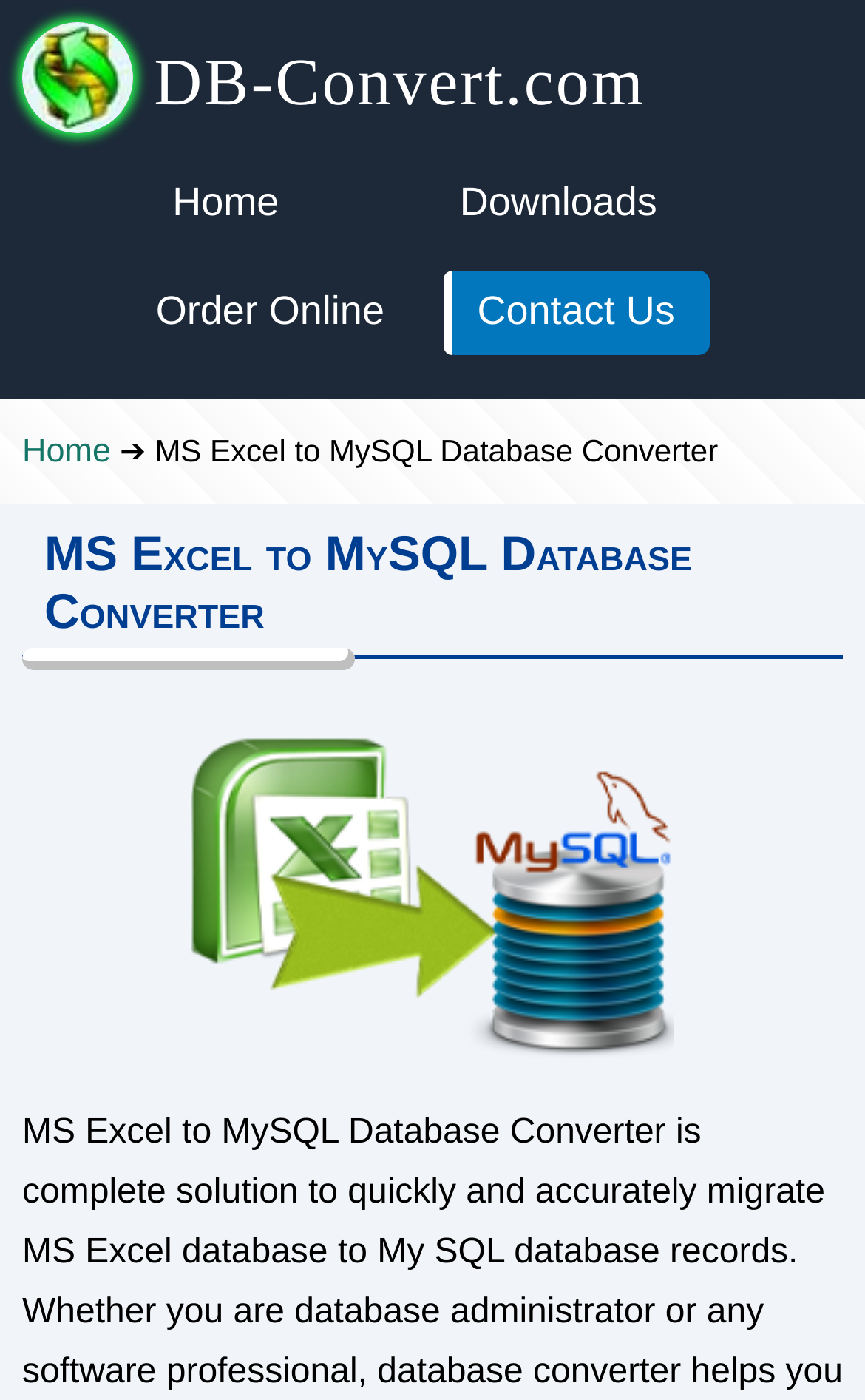Give a one-word or short-phrase answer to the following question: 
What is the name of the software?

Database Converter Software